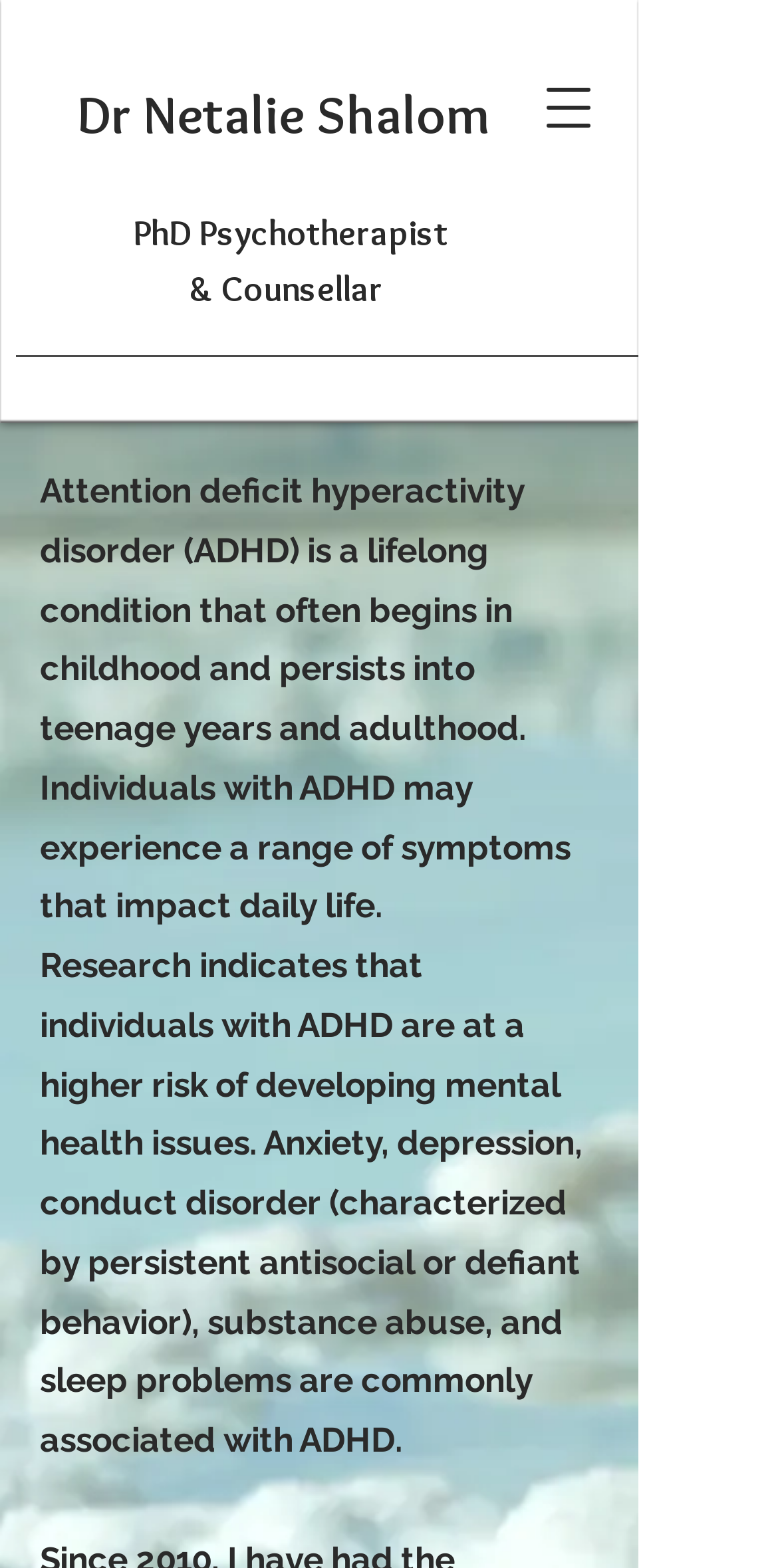What is the purpose of the button in the top right corner?
Please provide a comprehensive and detailed answer to the question.

The button in the top right corner has a description 'Open navigation menu', which suggests that its purpose is to open a navigation menu when clicked.